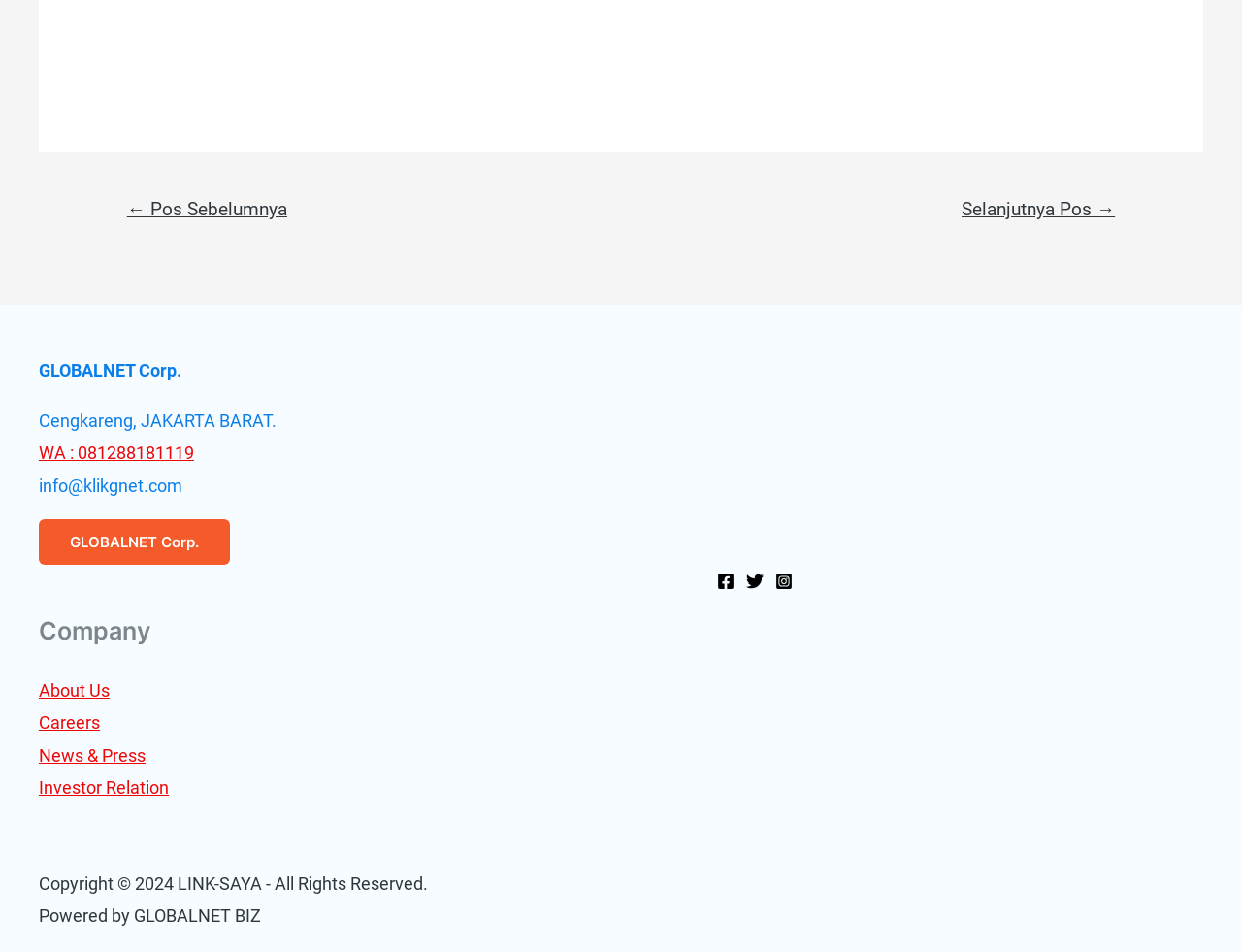With reference to the image, please provide a detailed answer to the following question: What is the company name in the footer?

I found the company name in the footer by looking at the text elements in the complementary section with the ID 'Footer Widget 1'. The text element with the content 'GLOBALNET Corp.' is located at the top of this section, indicating that it is the company name.